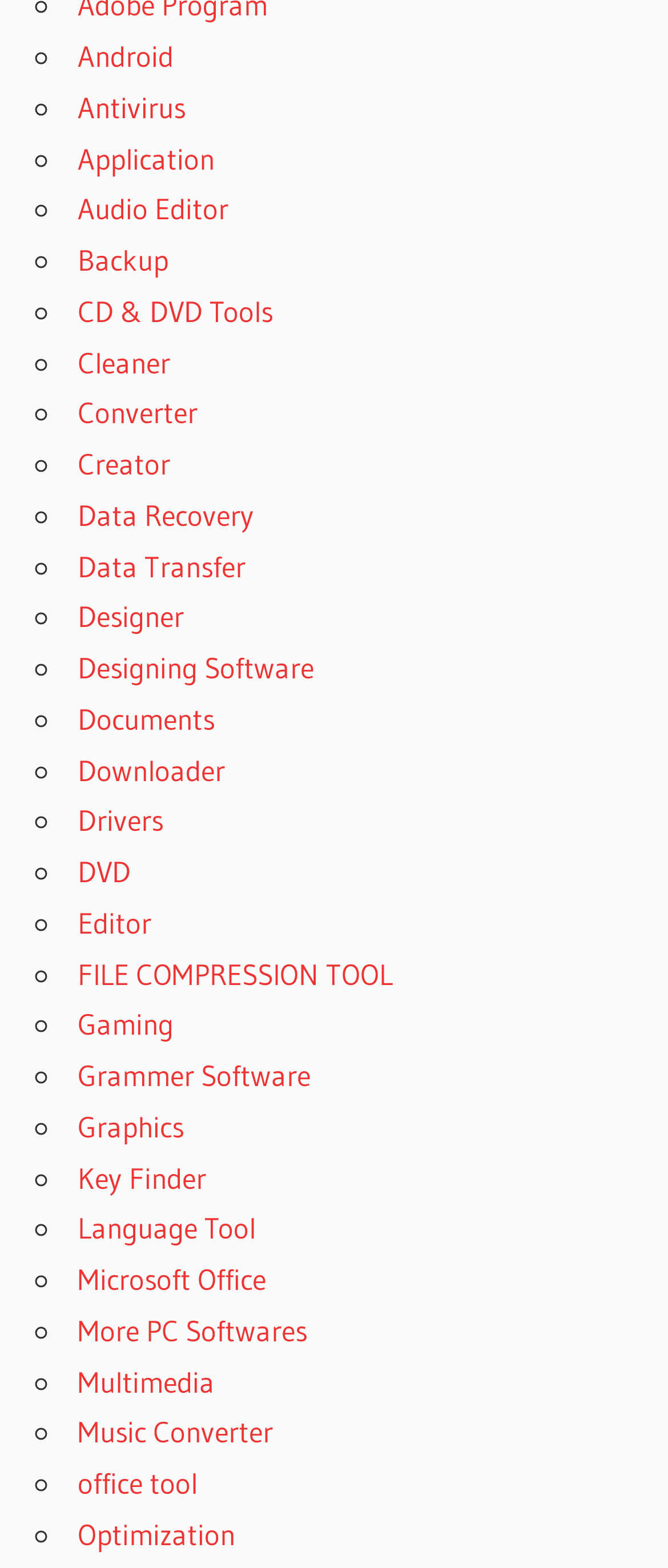How many software categories are listed?
Based on the image, please offer an in-depth response to the question.

There are 30 software categories listed, each represented by a link with a unique text and a preceding list marker '◦'. The links are arranged vertically, and their bounding boxes do not overlap, indicating that they are separate categories.